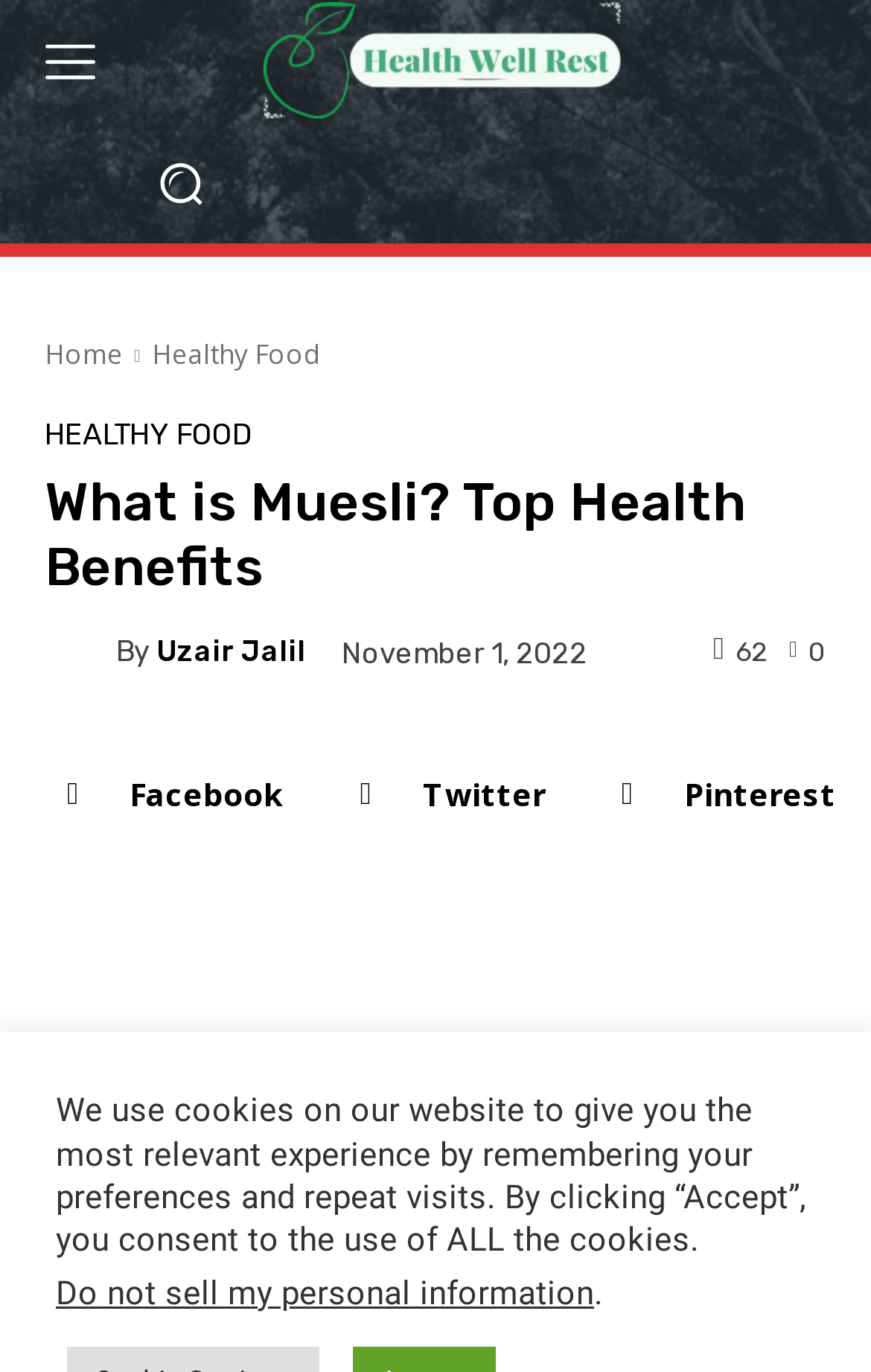Locate the coordinates of the bounding box for the clickable region that fulfills this instruction: "Search for something".

[0.136, 0.088, 0.277, 0.177]